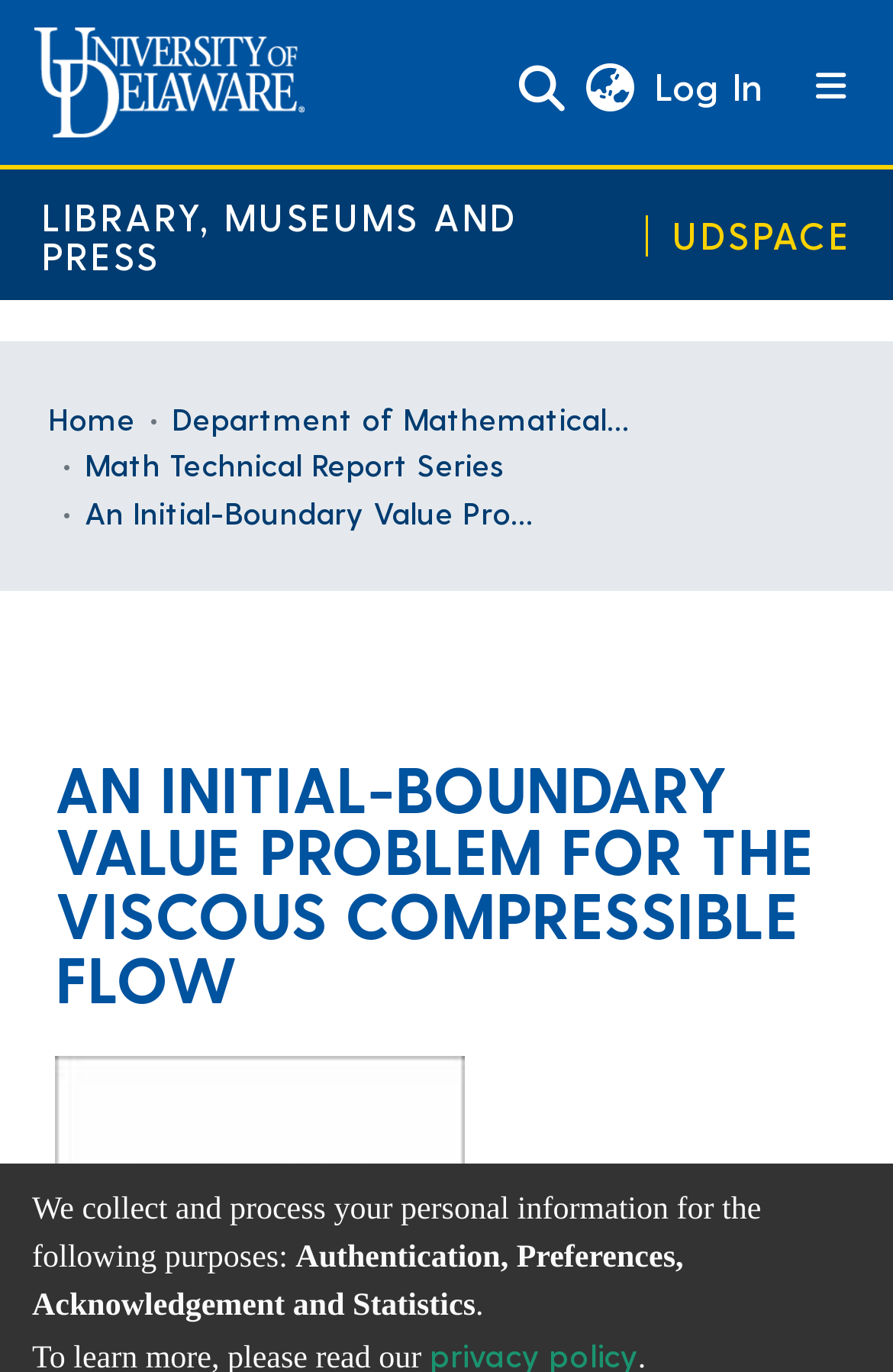Find the bounding box coordinates of the clickable area that will achieve the following instruction: "Log in".

[0.724, 0.045, 0.86, 0.079]